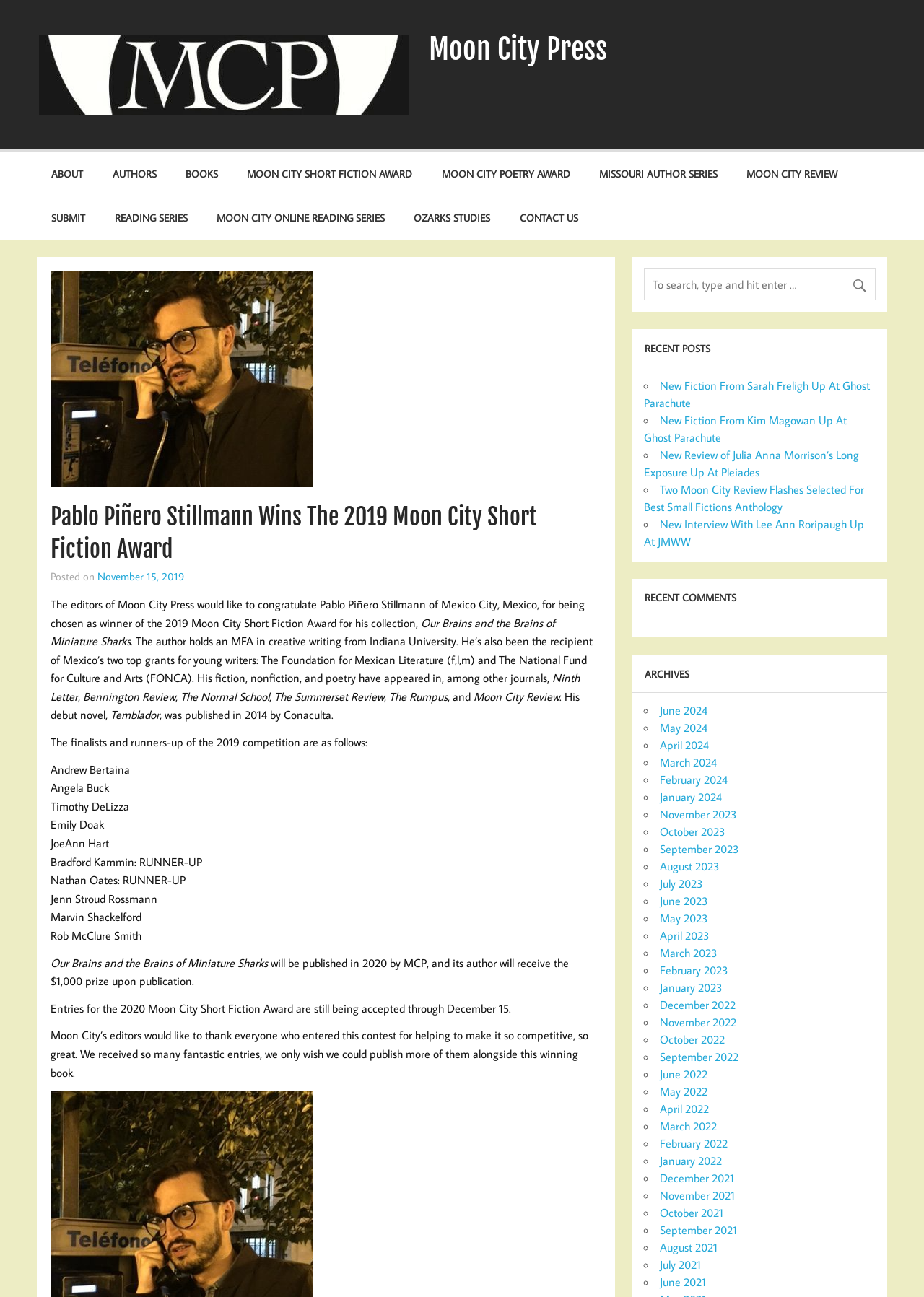For the given element description Moon City Short Fiction Award, determine the bounding box coordinates of the UI element. The coordinates should follow the format (top-left x, top-left y, bottom-right x, bottom-right y) and be within the range of 0 to 1.

[0.252, 0.117, 0.462, 0.151]